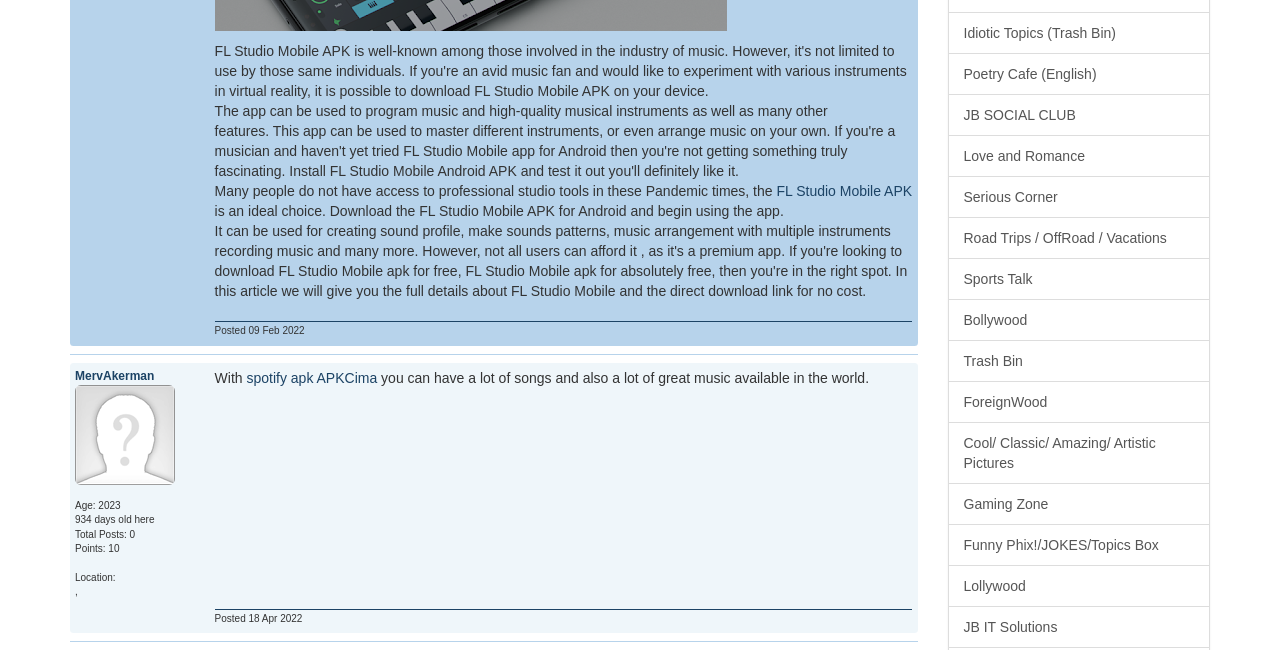Identify and provide the bounding box coordinates of the UI element described: "Bollywood". The coordinates should be formatted as [left, top, right, bottom], with each number being a float between 0 and 1.

[0.74, 0.46, 0.945, 0.525]